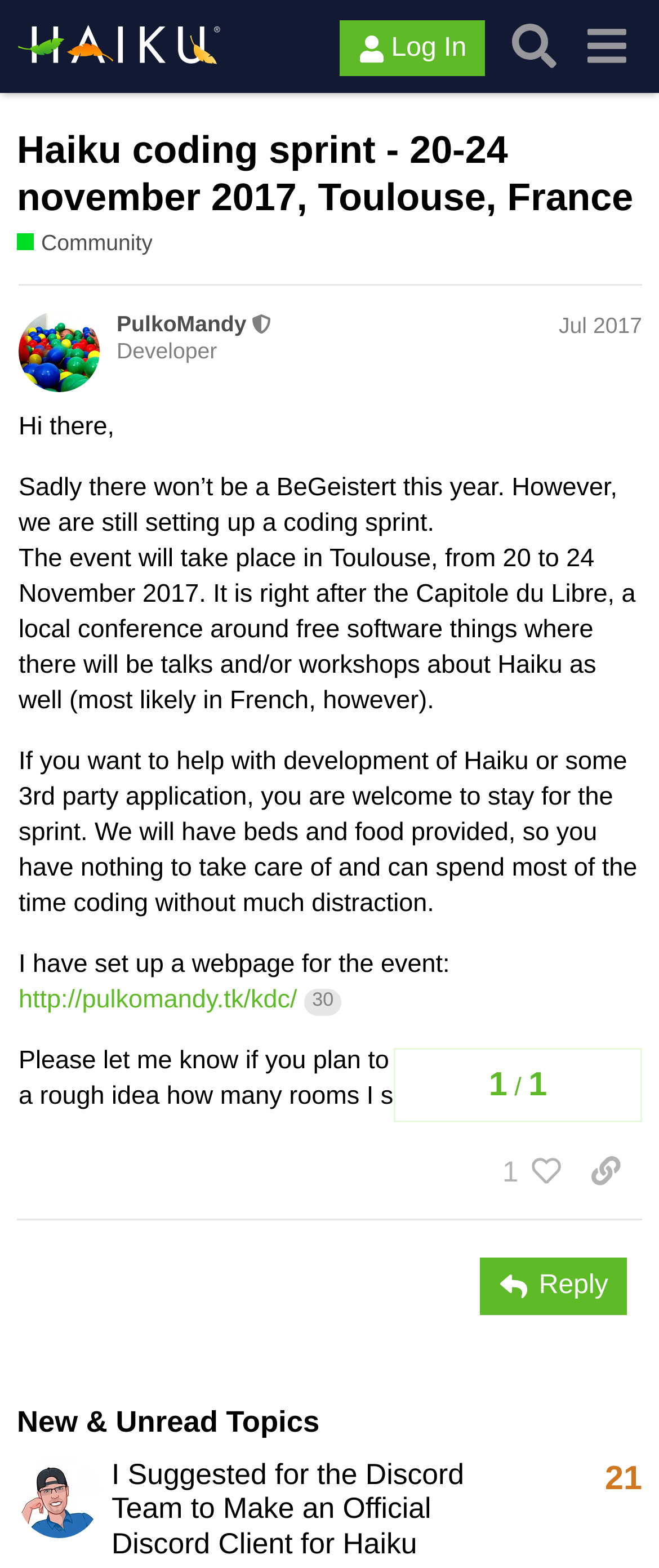Please identify the primary heading of the webpage and give its text content.

Haiku coding sprint - 20-24 november 2017, Toulouse, France